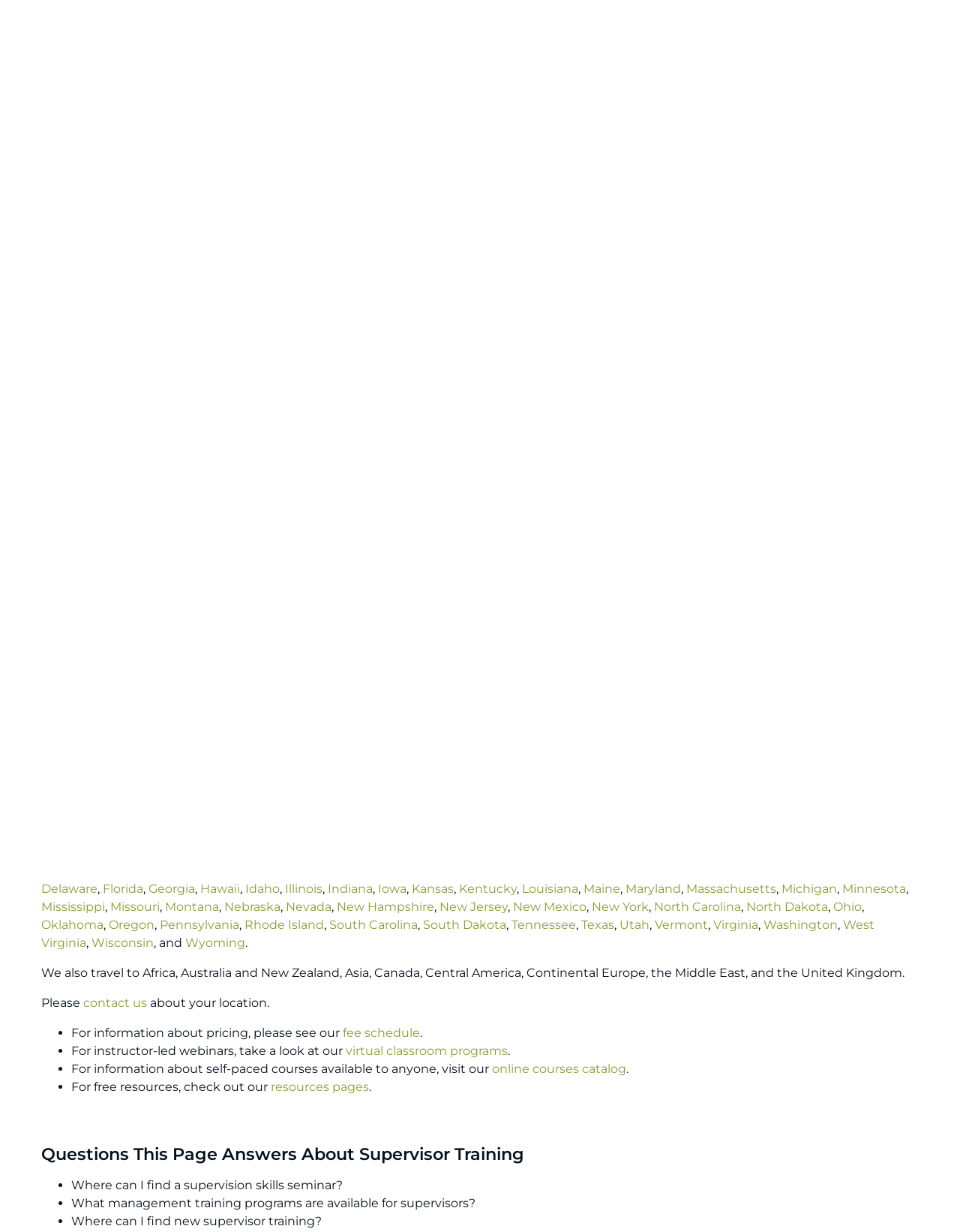Specify the bounding box coordinates of the area to click in order to follow the given instruction: "Explore virtual classroom programs."

[0.36, 0.847, 0.529, 0.859]